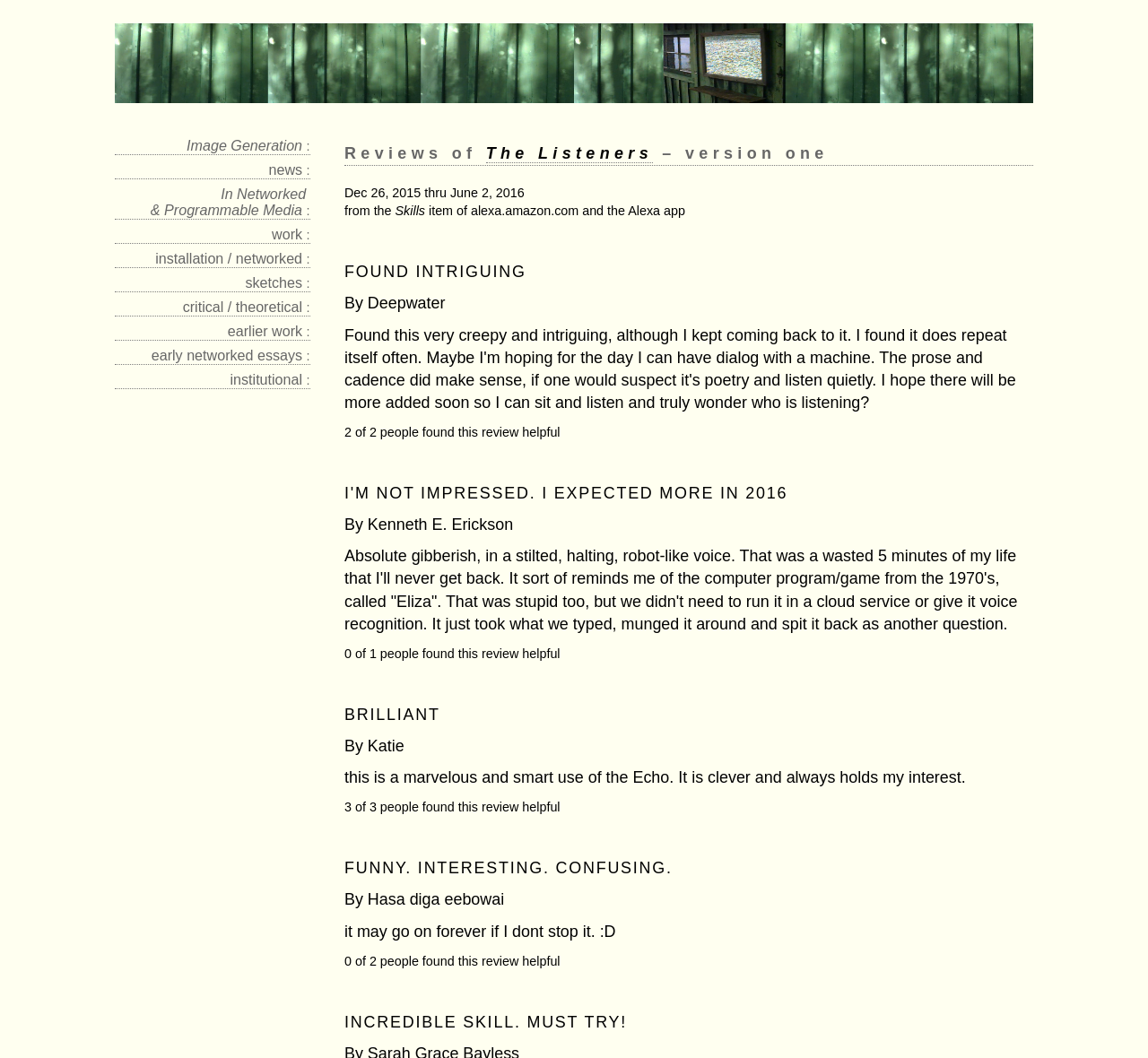How many tabs are in the tablist?
Using the image as a reference, answer with just one word or a short phrase.

10